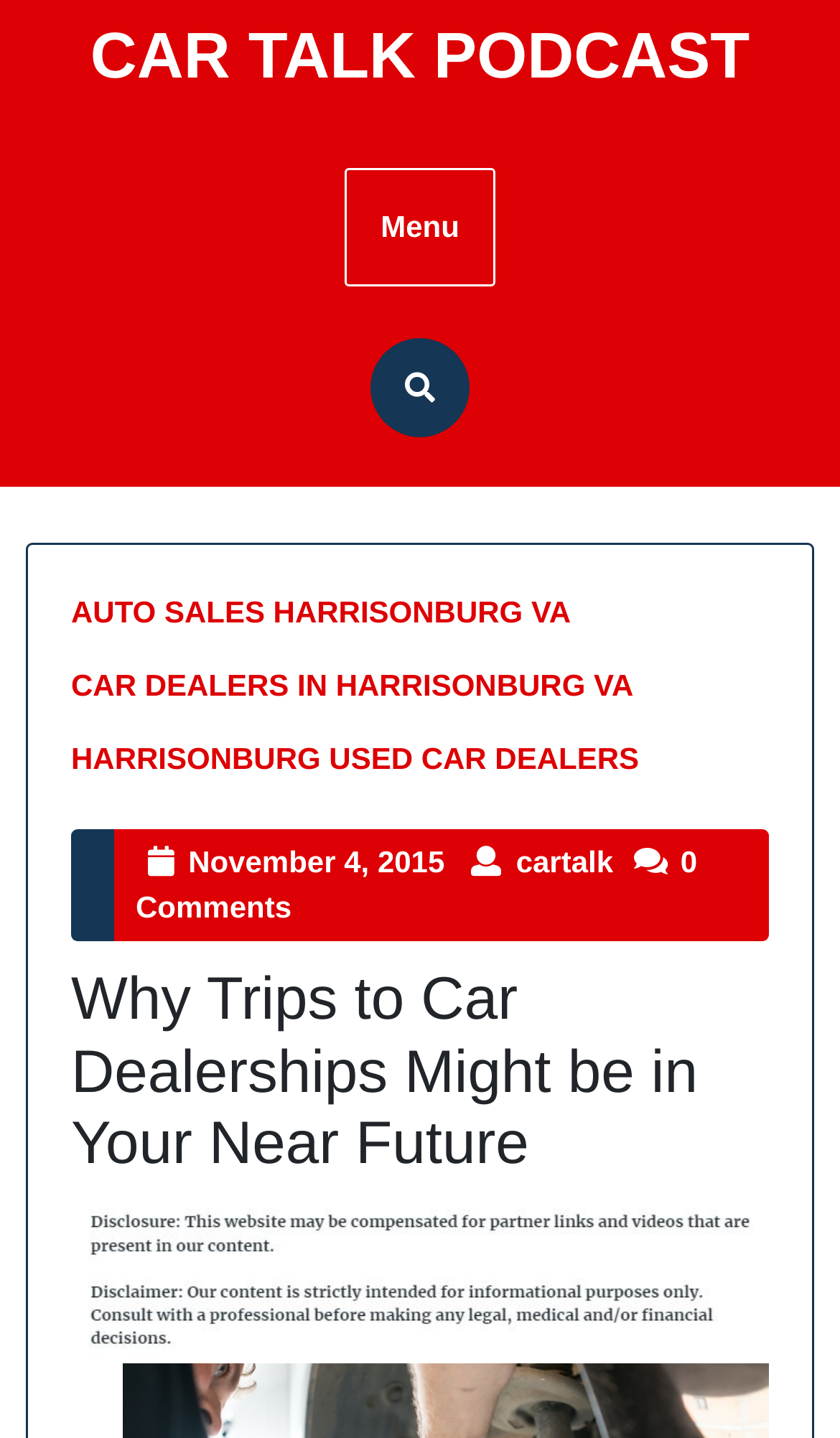Determine the bounding box coordinates of the UI element described below. Use the format (top-left x, top-left y, bottom-right x, bottom-right y) with floating point numbers between 0 and 1: November 4, 2015November 4, 2015

[0.224, 0.587, 0.529, 0.611]